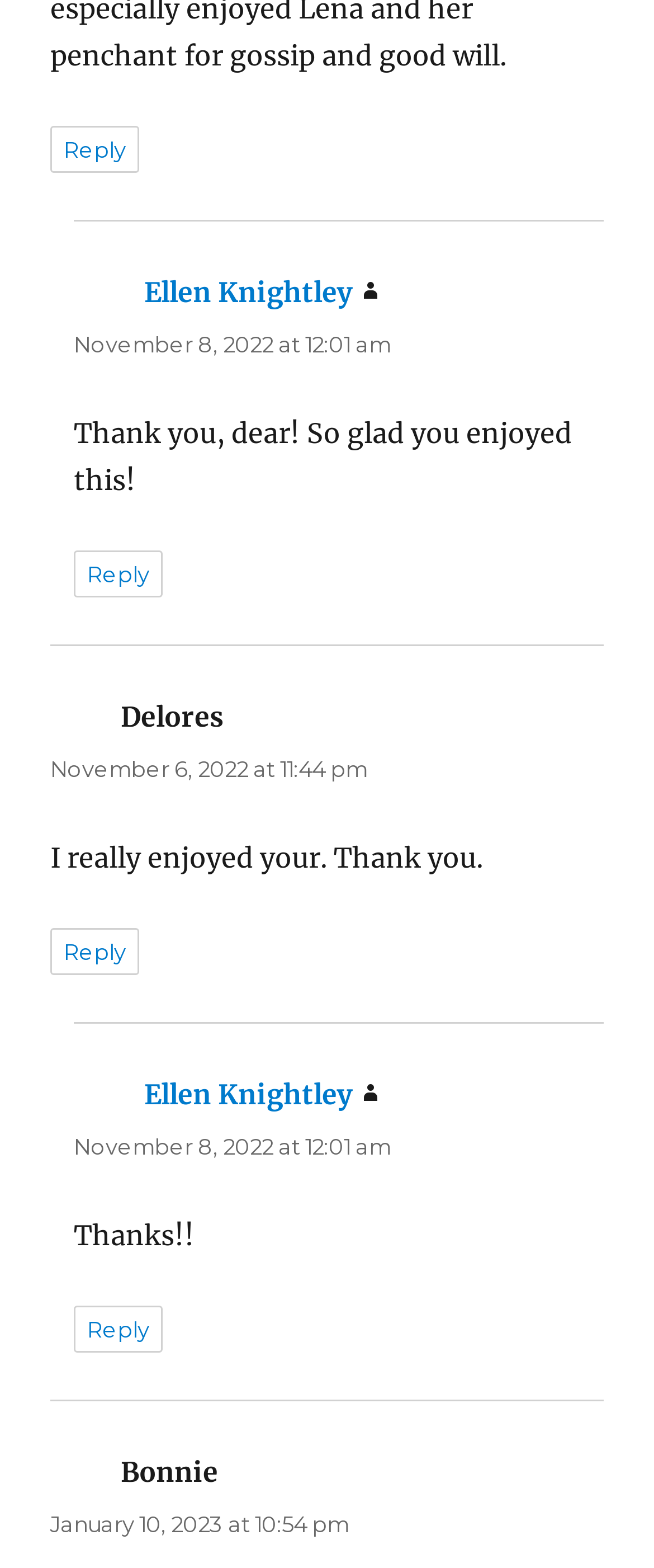What is the date of Delores' comment?
Kindly give a detailed and elaborate answer to the question.

I located the comment from Delores by finding the StaticText element with the text 'Delores' and then found the associated link element with the text 'November 6, 2022 at 11:44 pm', which indicates the date of Delores' comment.